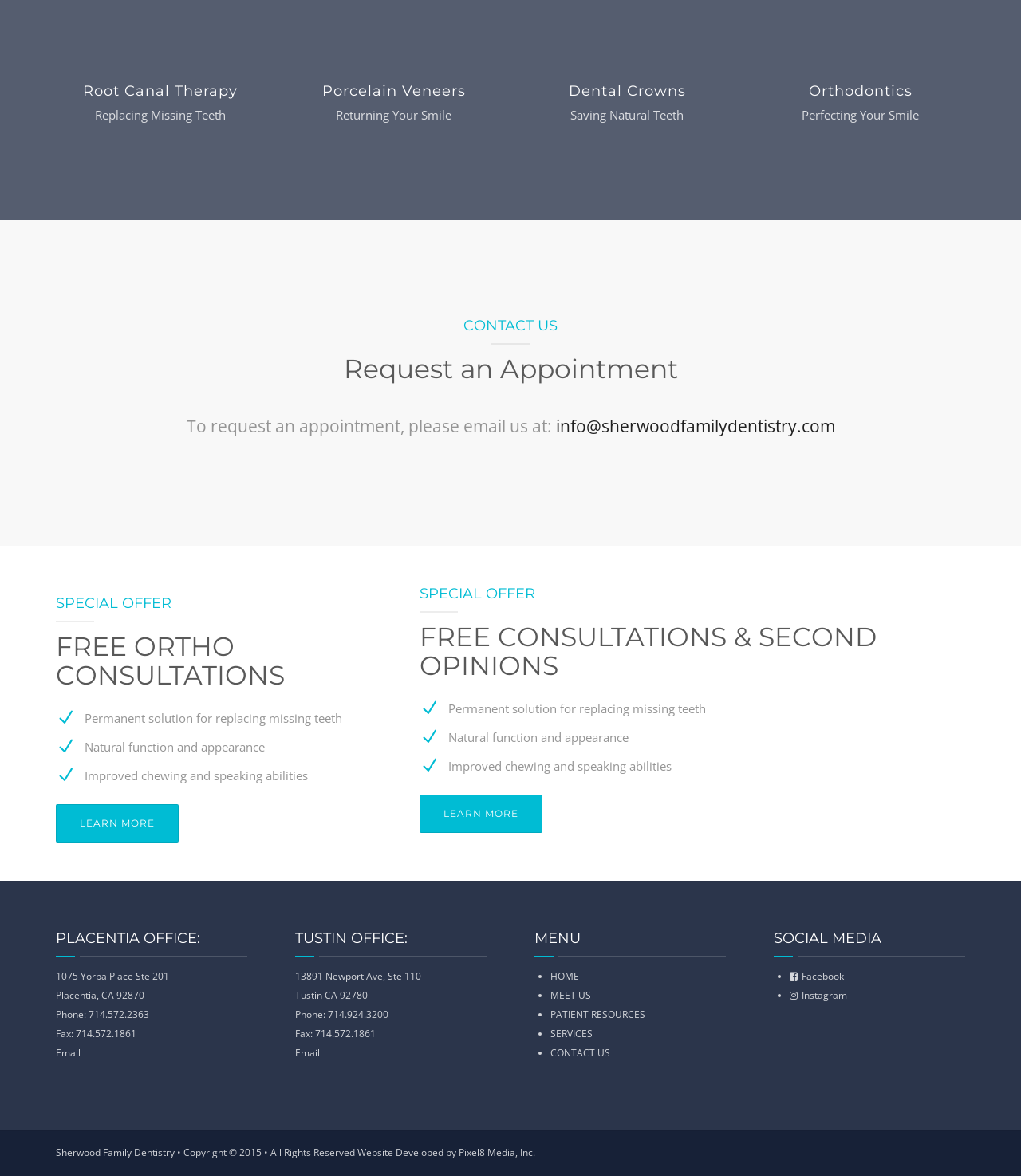Can you find the bounding box coordinates for the element that needs to be clicked to execute this instruction: "Click on Facebook"? The coordinates should be given as four float numbers between 0 and 1, i.e., [left, top, right, bottom].

None